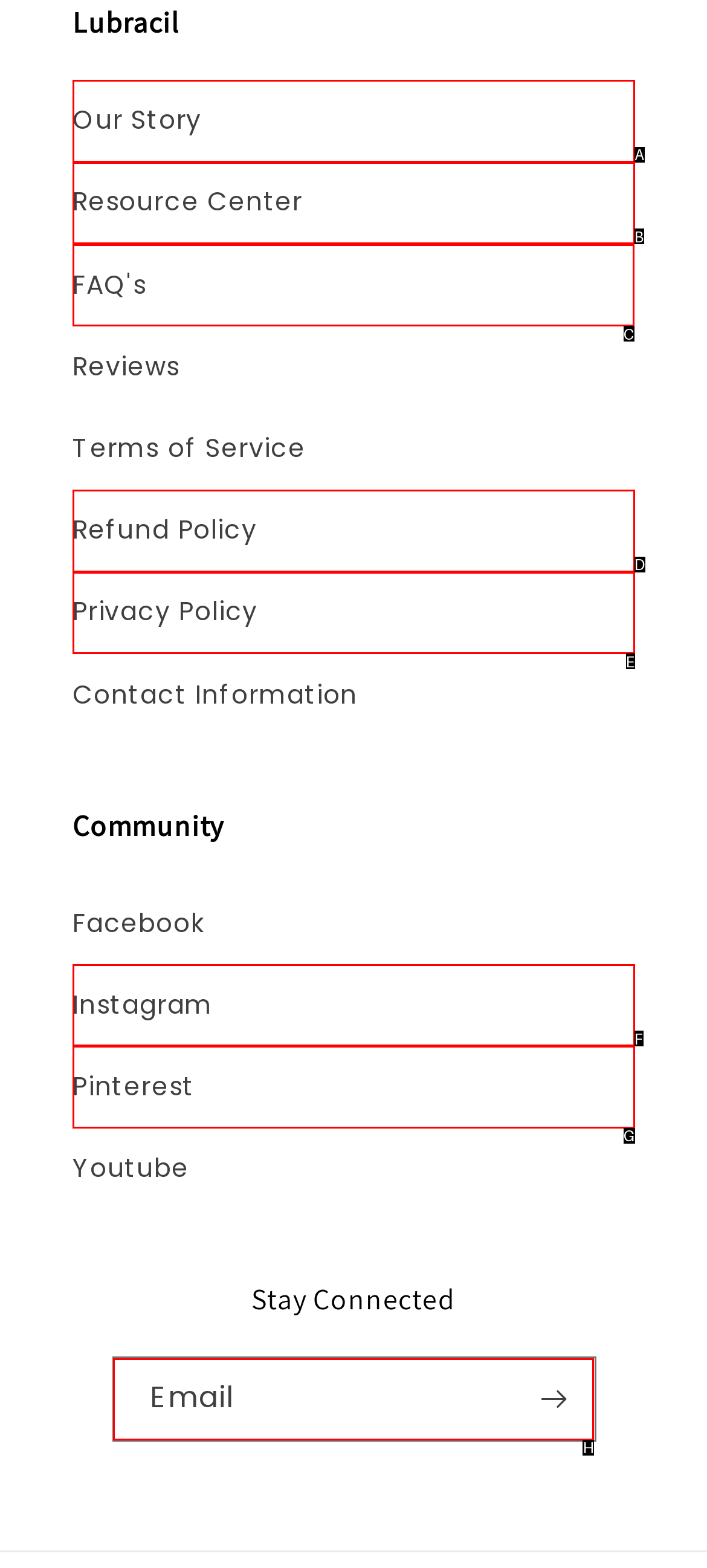Please indicate which HTML element to click in order to fulfill the following task: Check the FAQ's Respond with the letter of the chosen option.

C